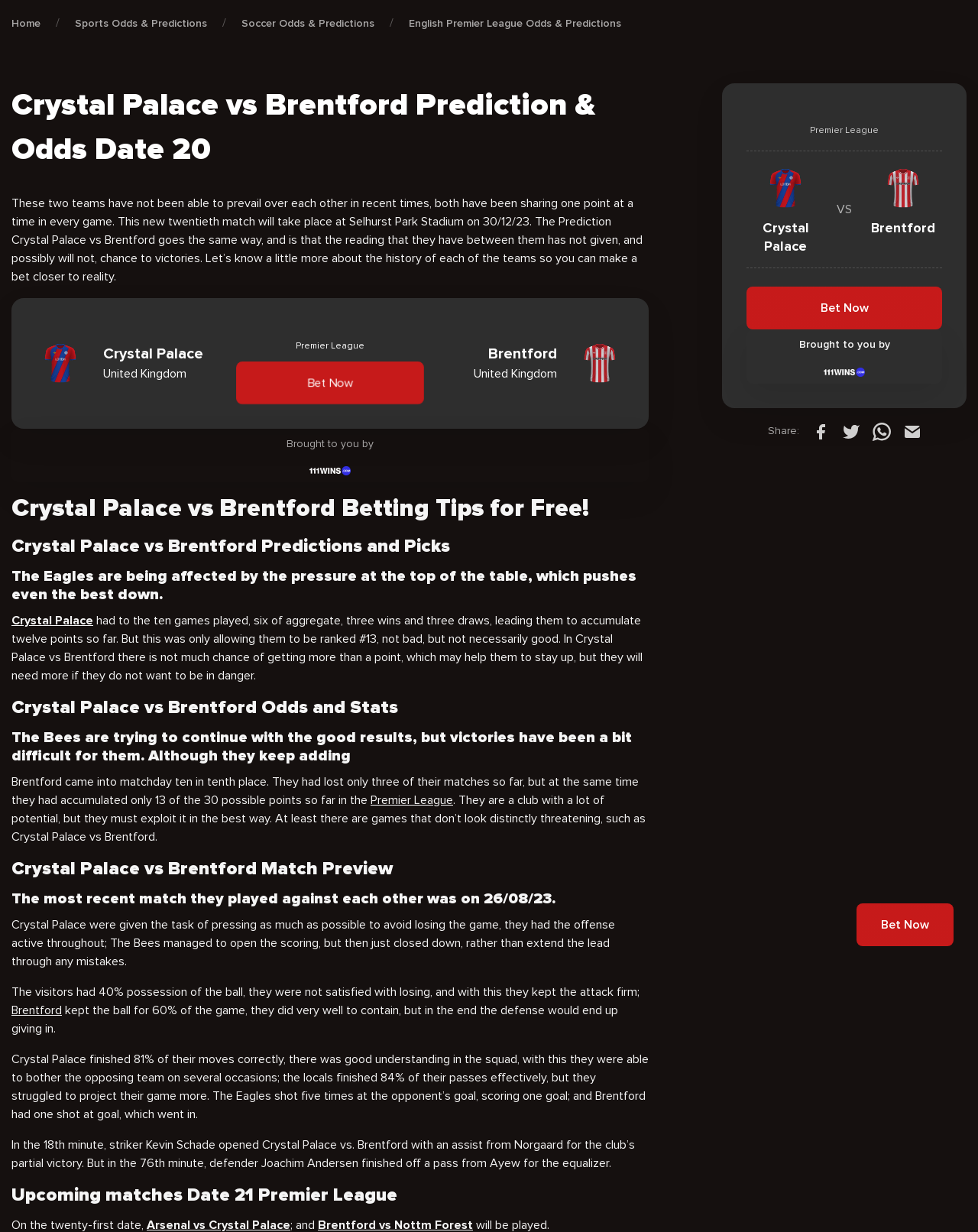Could you locate the bounding box coordinates for the section that should be clicked to accomplish this task: "Click on 'Crystal Palace'".

[0.012, 0.498, 0.095, 0.51]